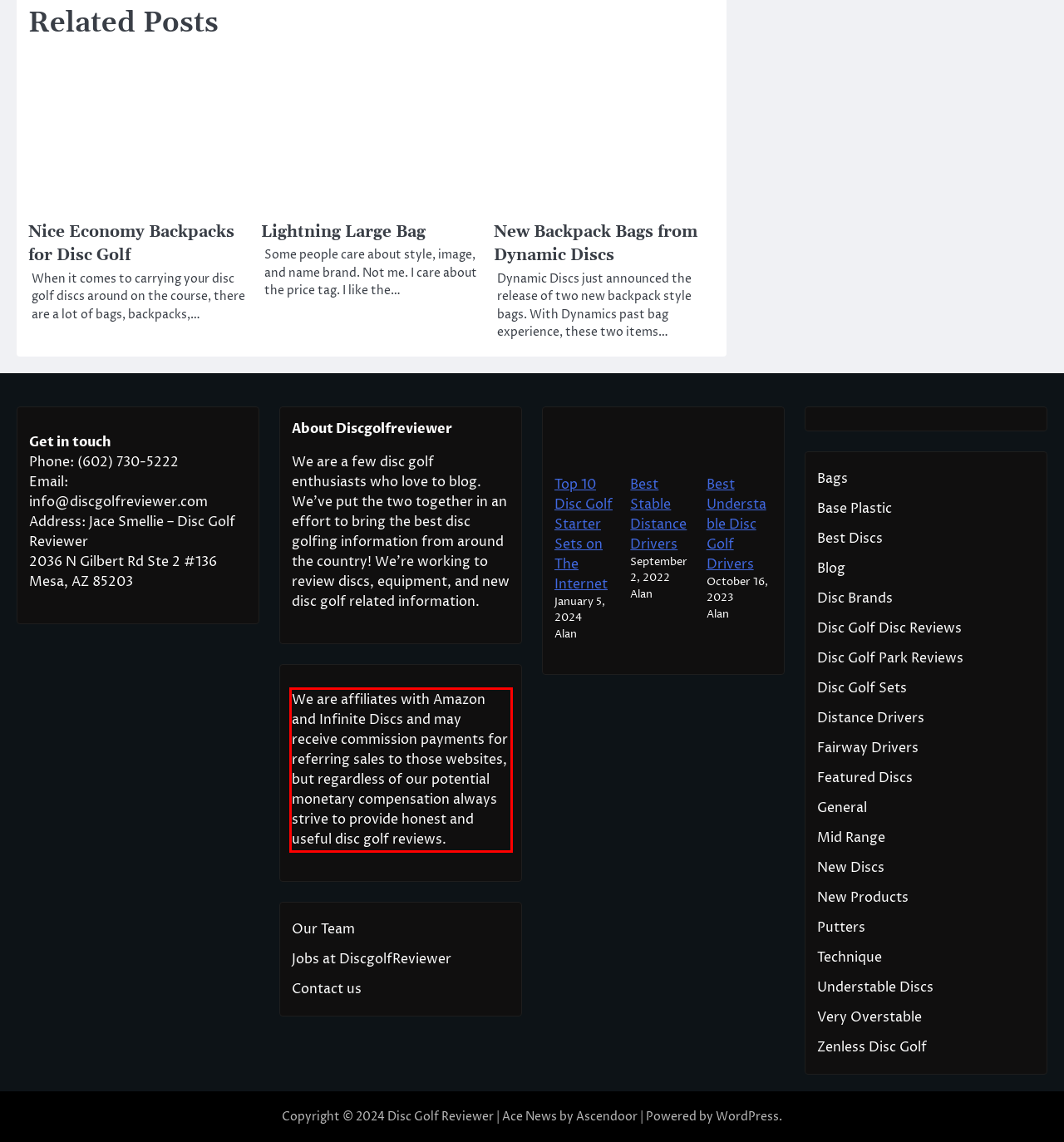Examine the webpage screenshot and use OCR to obtain the text inside the red bounding box.

We are affiliates with Amazon and Infinite Discs and may receive commission payments for referring sales to those websites, but regardless of our potential monetary compensation always strive to provide honest and useful disc golf reviews.